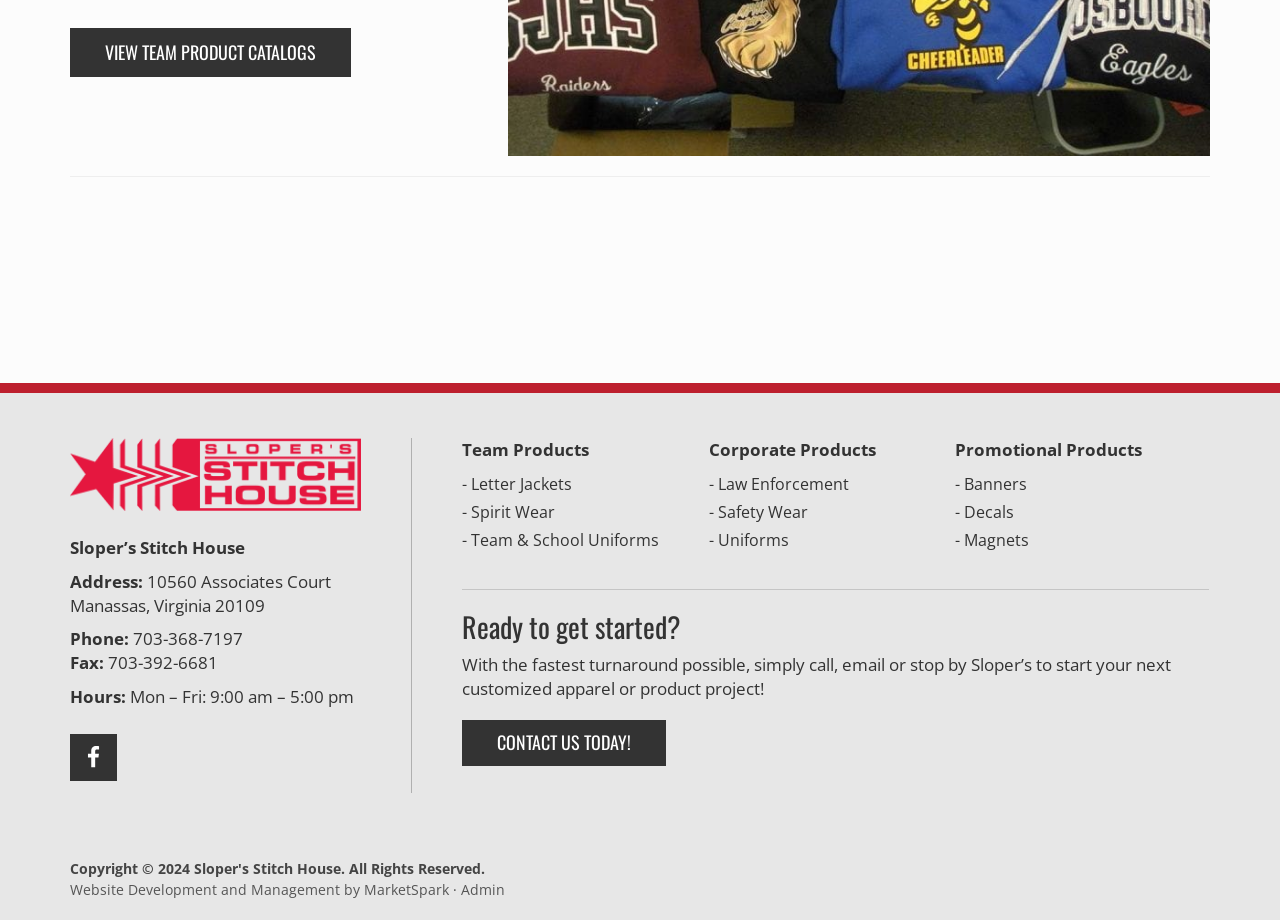Identify the coordinates of the bounding box for the element described below: "Contact Us Today!". Return the coordinates as four float numbers between 0 and 1: [left, top, right, bottom].

[0.361, 0.783, 0.52, 0.832]